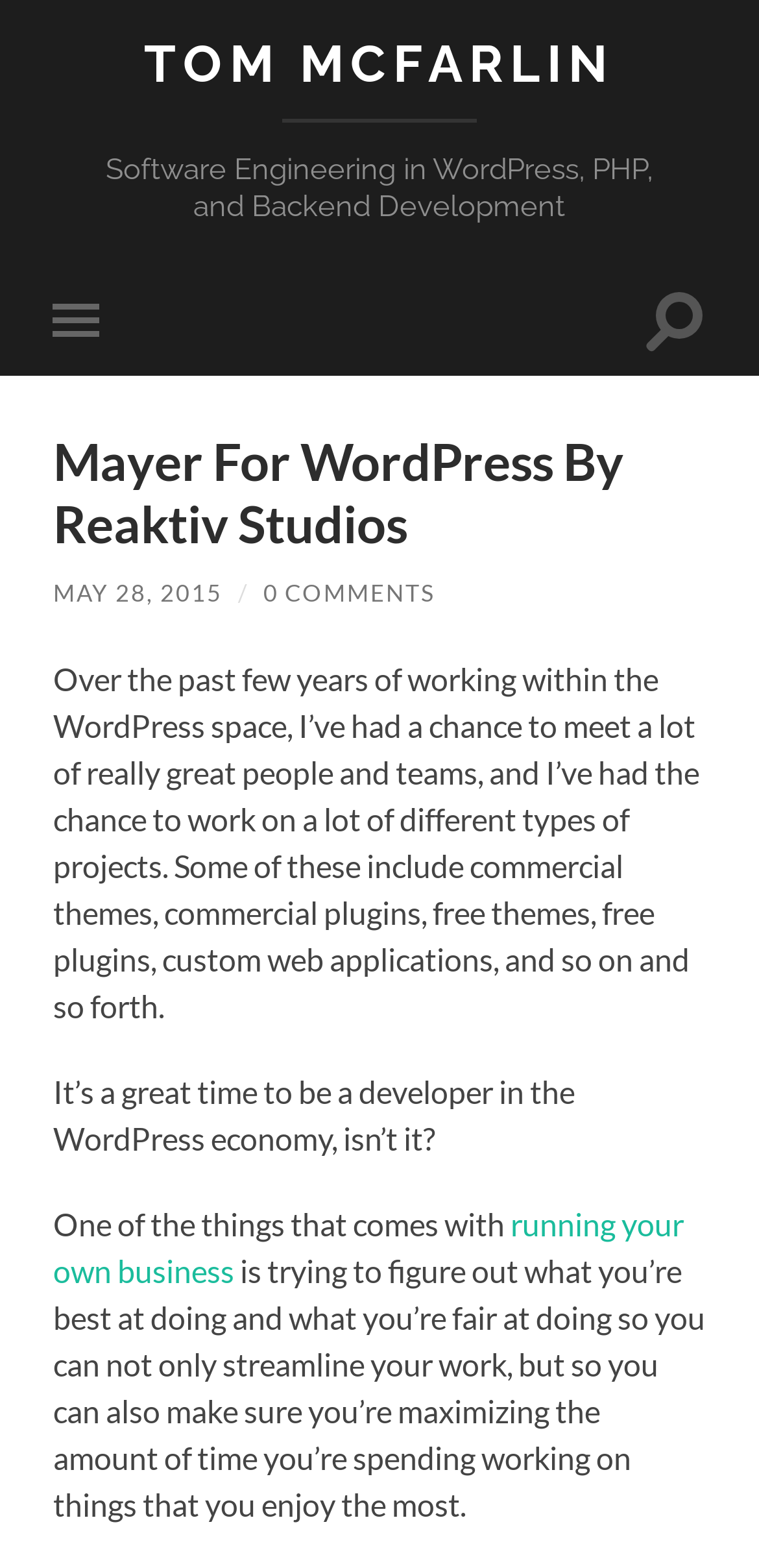What is the topic of the post?
Carefully analyze the image and provide a detailed answer to the question.

The StaticText elements 'Over the past few years of working within the WordPress space...', 'It’s a great time to be a developer in the WordPress economy, isn’t it?' and others suggest that the post is about WordPress development.